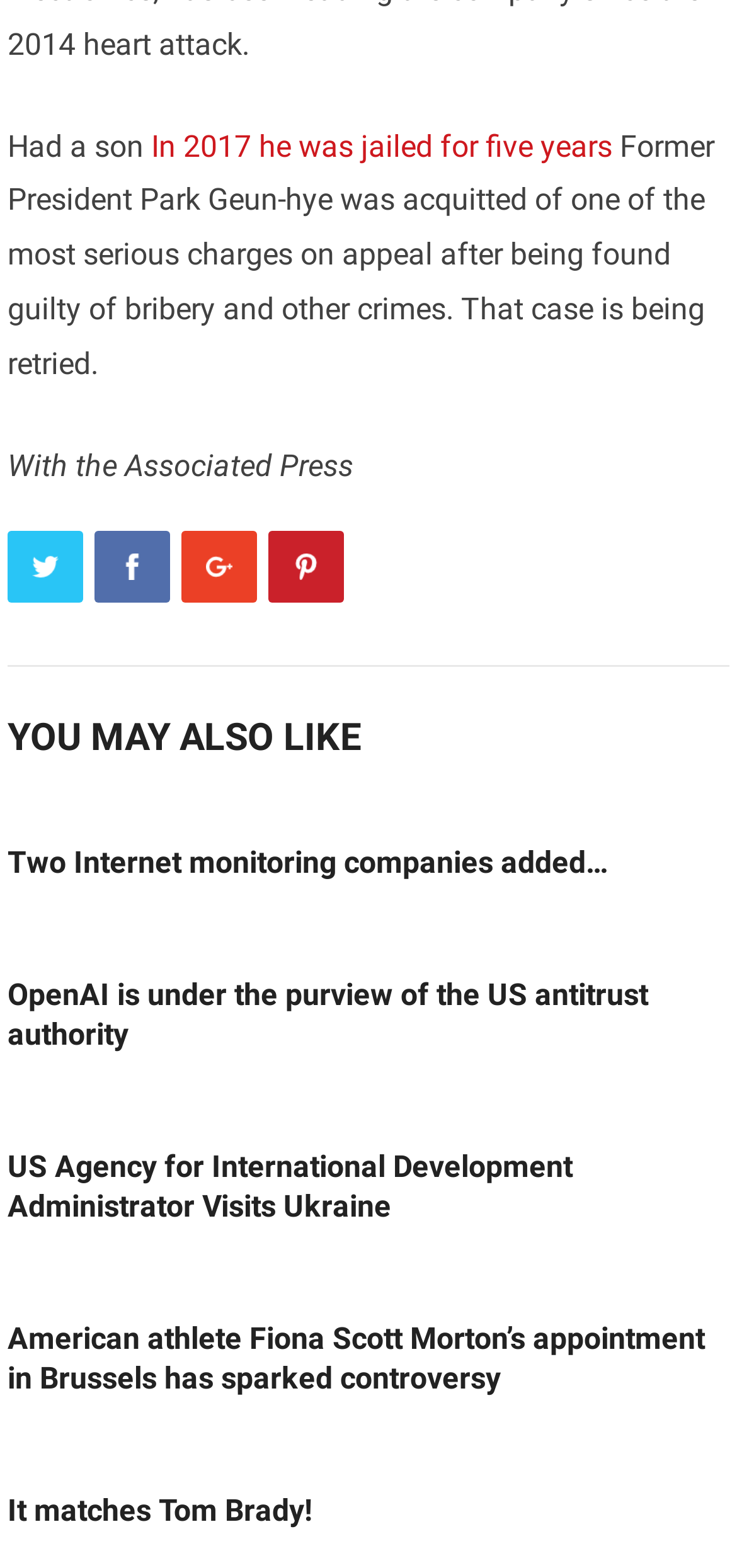Based on the element description Two Internet monitoring companies added…, identify the bounding box of the UI element in the given webpage screenshot. The coordinates should be in the format (top-left x, top-left y, bottom-right x, bottom-right y) and must be between 0 and 1.

[0.01, 0.539, 0.825, 0.562]